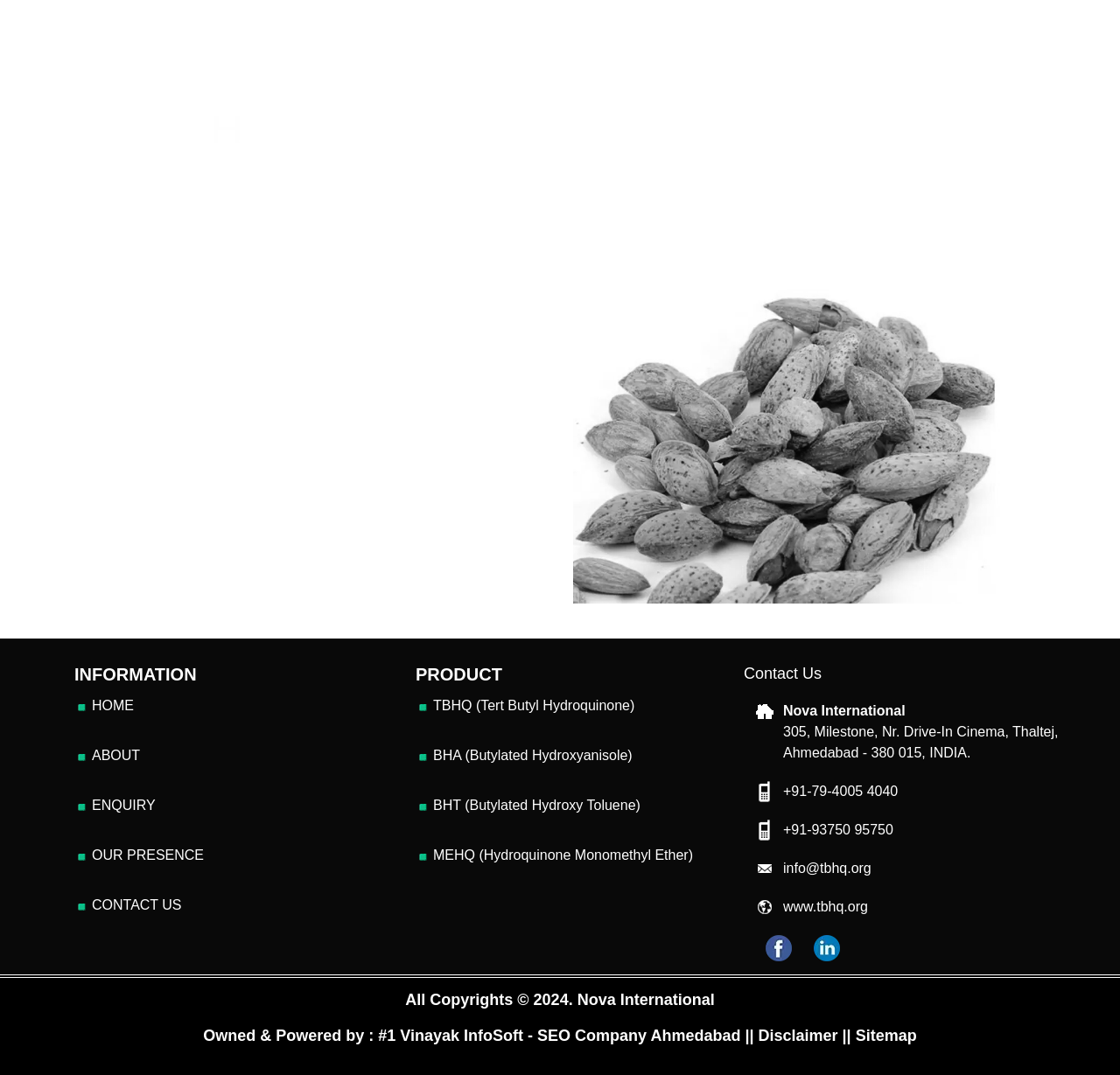What is the address of Nova International?
Look at the screenshot and provide an in-depth answer.

I found the address by looking at the StaticText element under the 'Contact Us' heading, which provides the full address of Nova International.